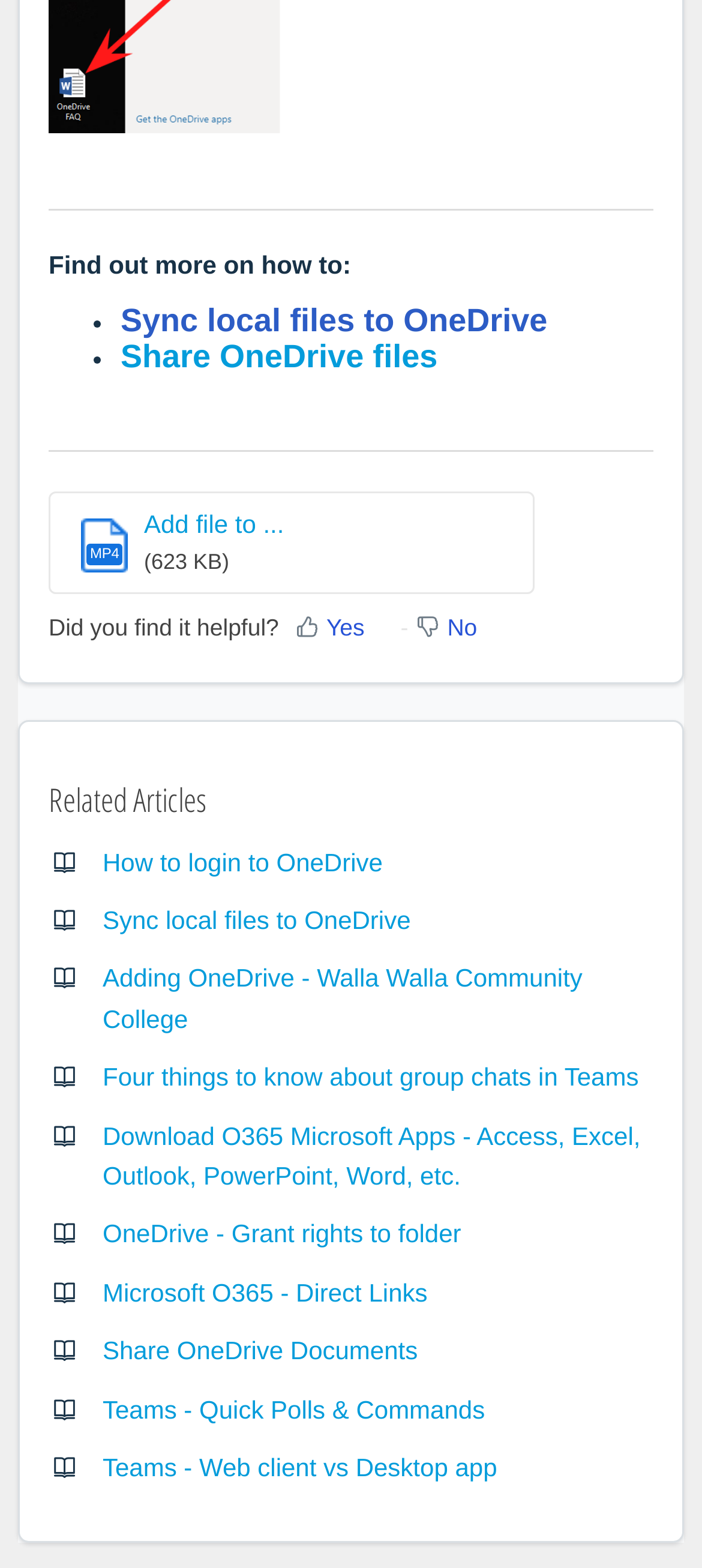What is the first option mentioned for adding a file?
Please provide a full and detailed response to the question.

The first option mentioned for adding a file is 'Add file to...' which is located at the coordinates [0.205, 0.325, 0.405, 0.343]. The option is likely referring to adding a file to OneDrive.